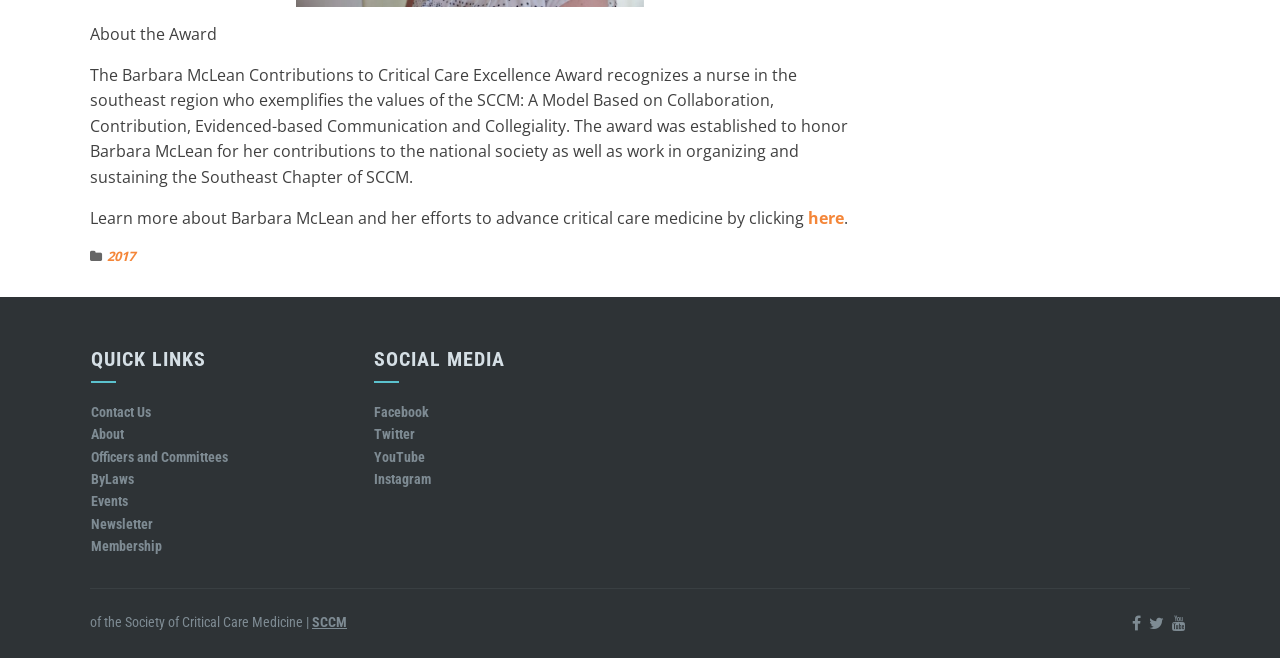Find the bounding box coordinates for the UI element whose description is: "Contact Us". The coordinates should be four float numbers between 0 and 1, in the format [left, top, right, bottom].

[0.071, 0.614, 0.118, 0.638]